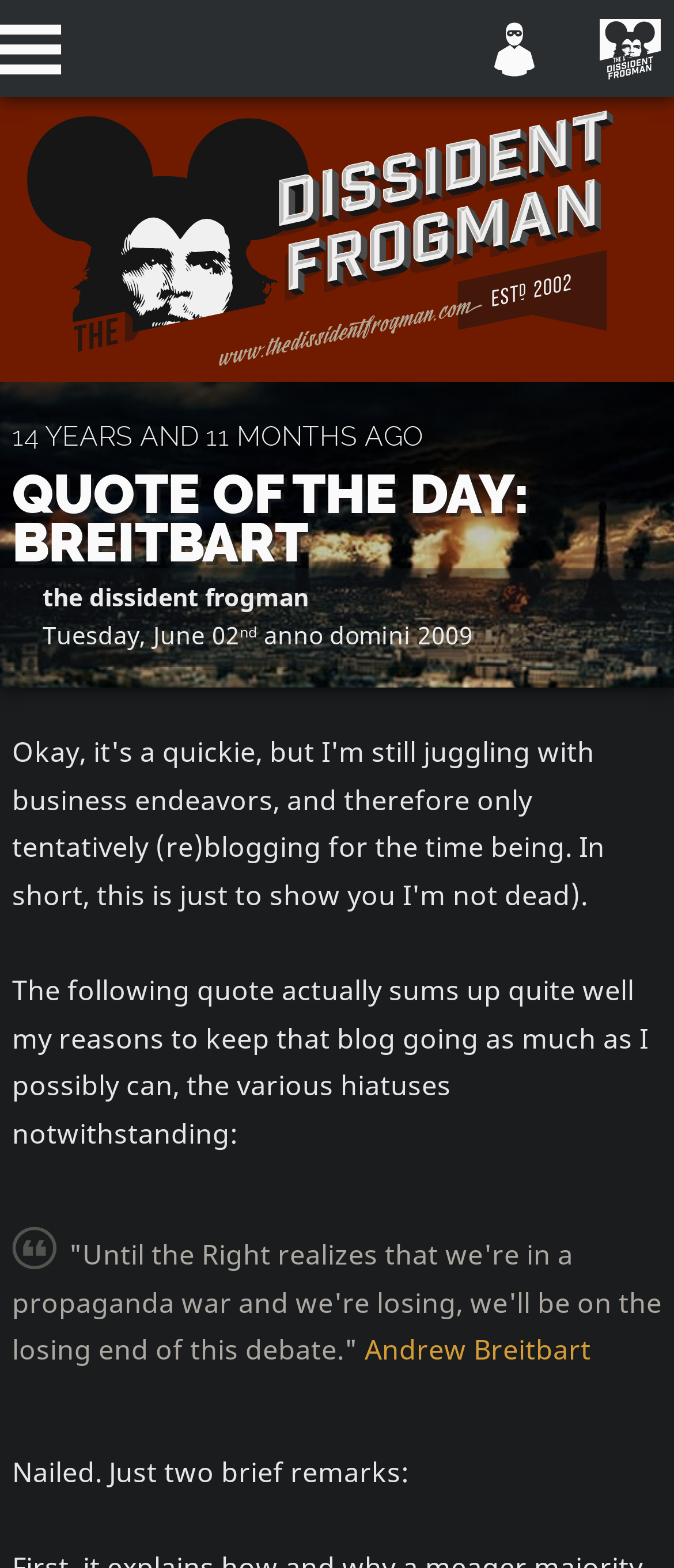Using the provided description: "Home", find the bounding box coordinates of the corresponding UI element. The output should be four float numbers between 0 and 1, in the format [left, top, right, bottom].

None